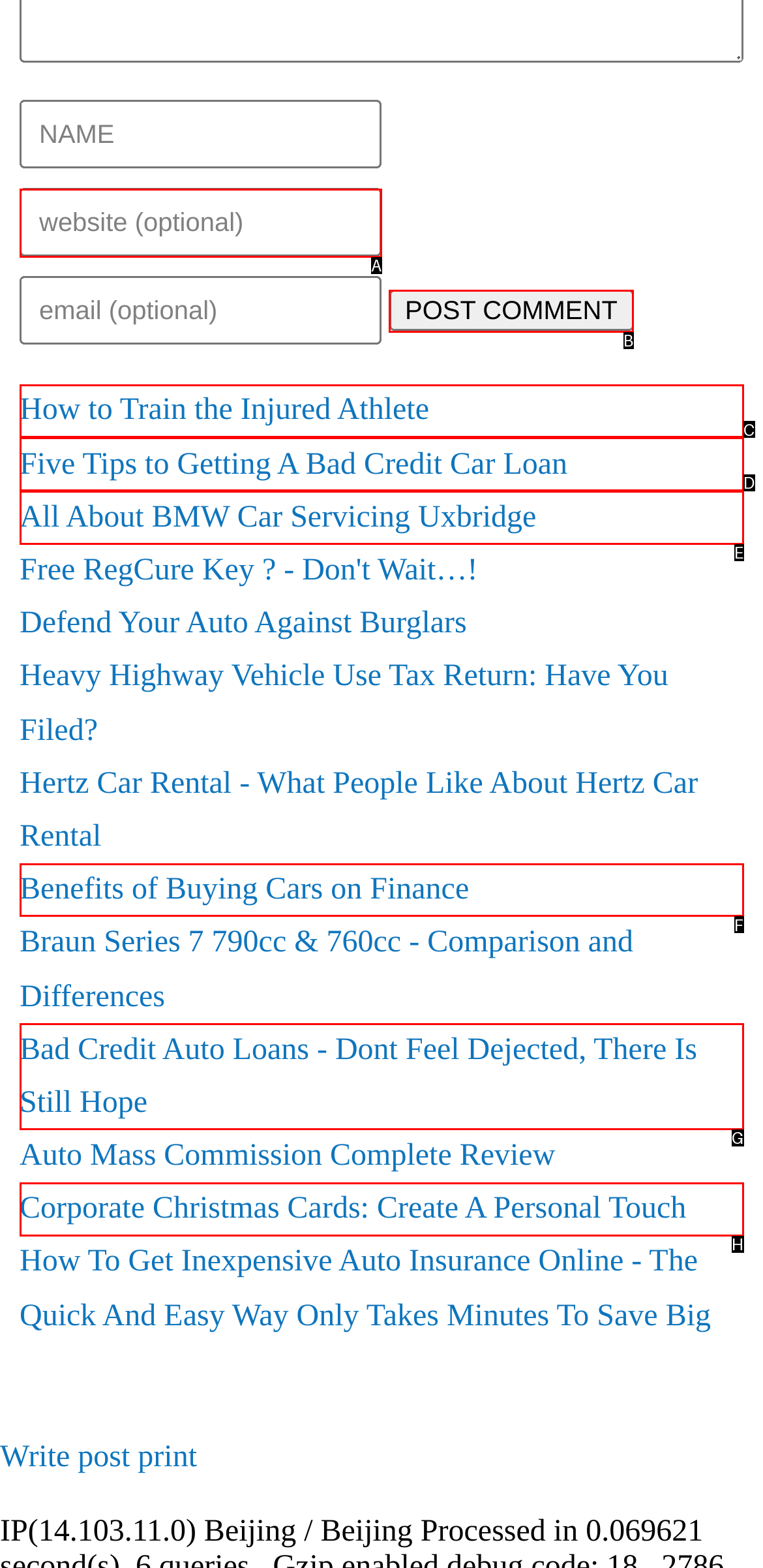Find the HTML element to click in order to complete this task: Click the POST COMMENT button
Answer with the letter of the correct option.

B